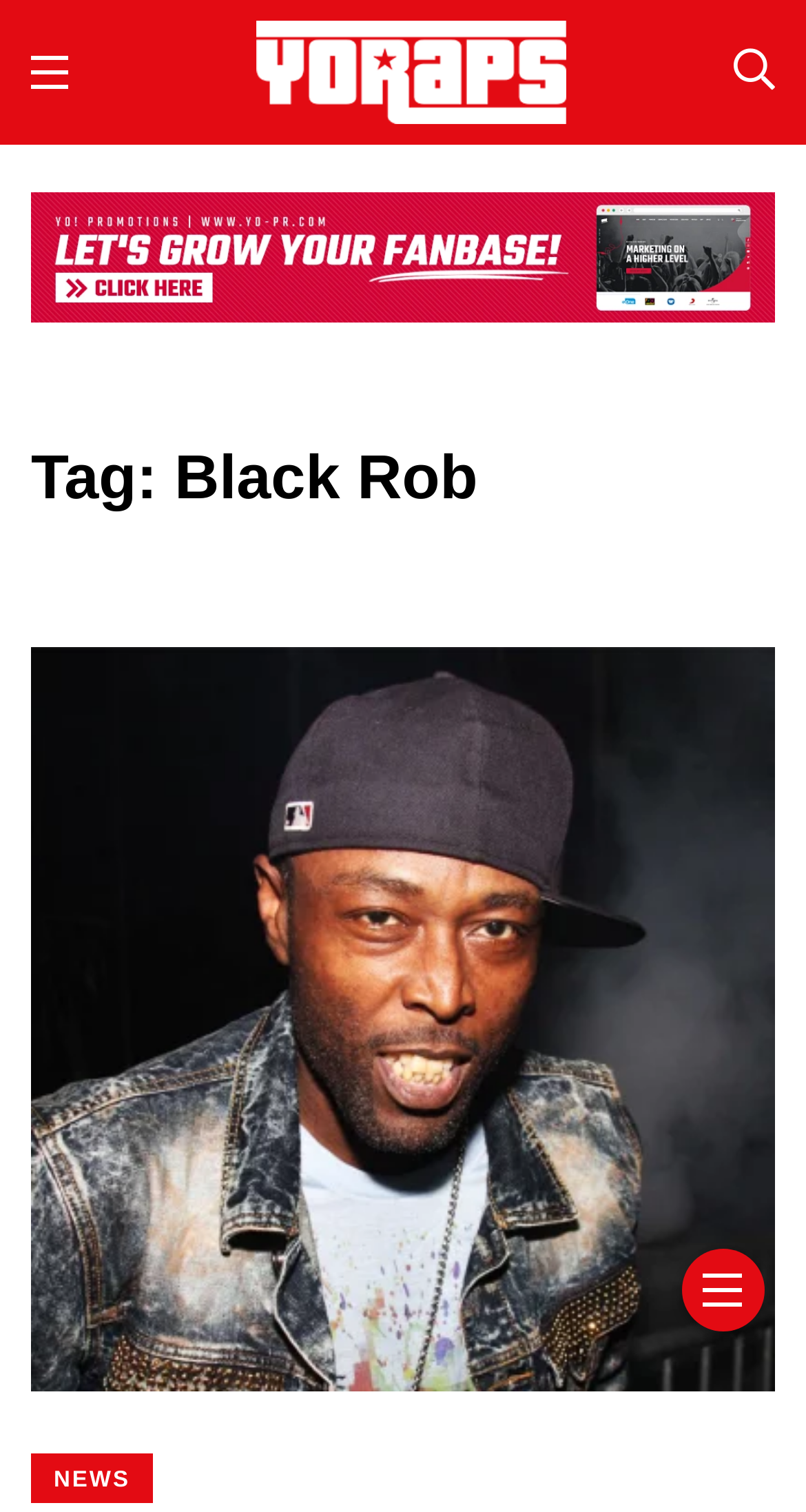Determine the bounding box of the UI element mentioned here: "NEWS". The coordinates must be in the format [left, top, right, bottom] with values ranging from 0 to 1.

[0.038, 0.961, 0.19, 0.994]